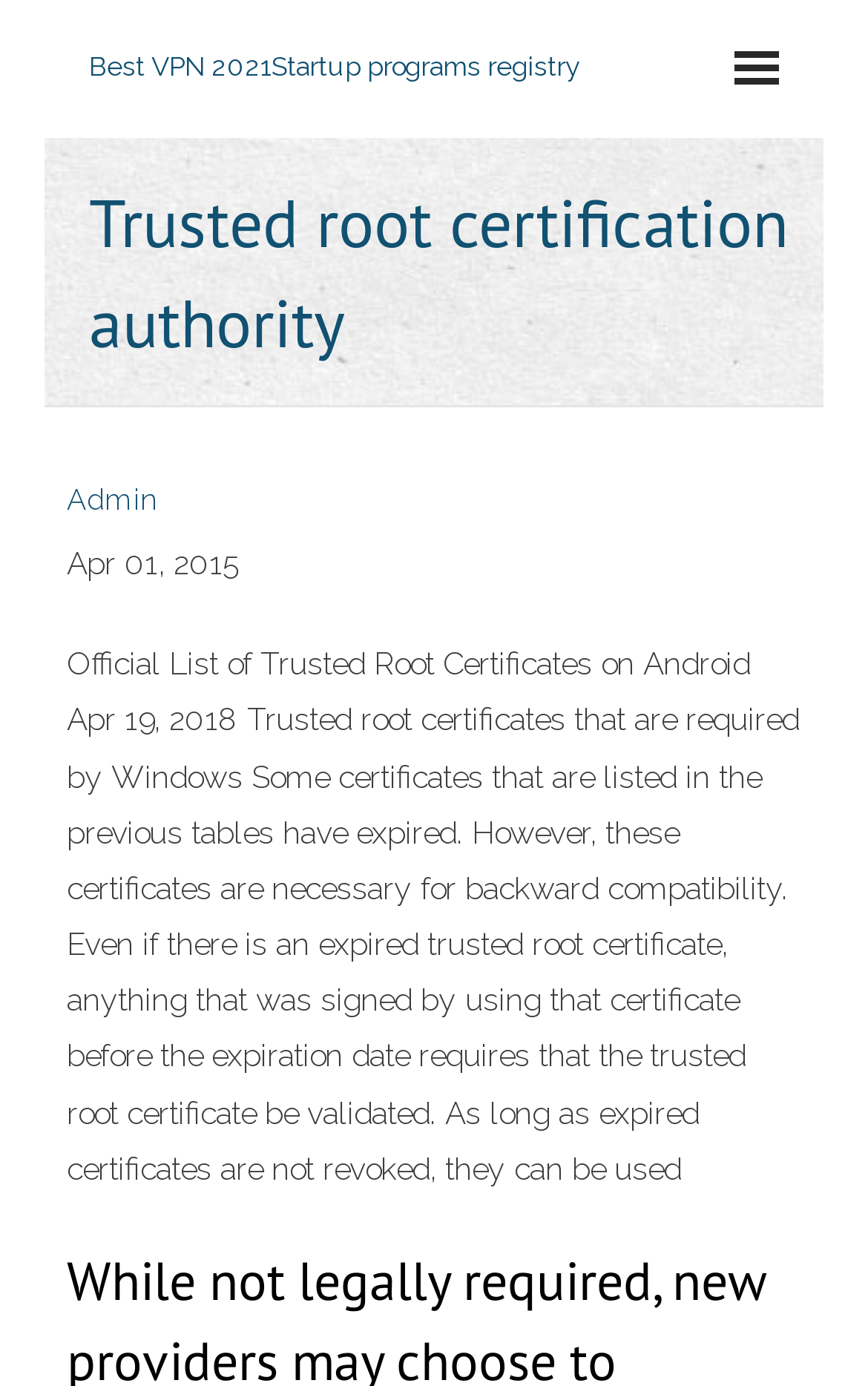Use one word or a short phrase to answer the question provided: 
What is the platform that requires trusted root certificates?

Windows